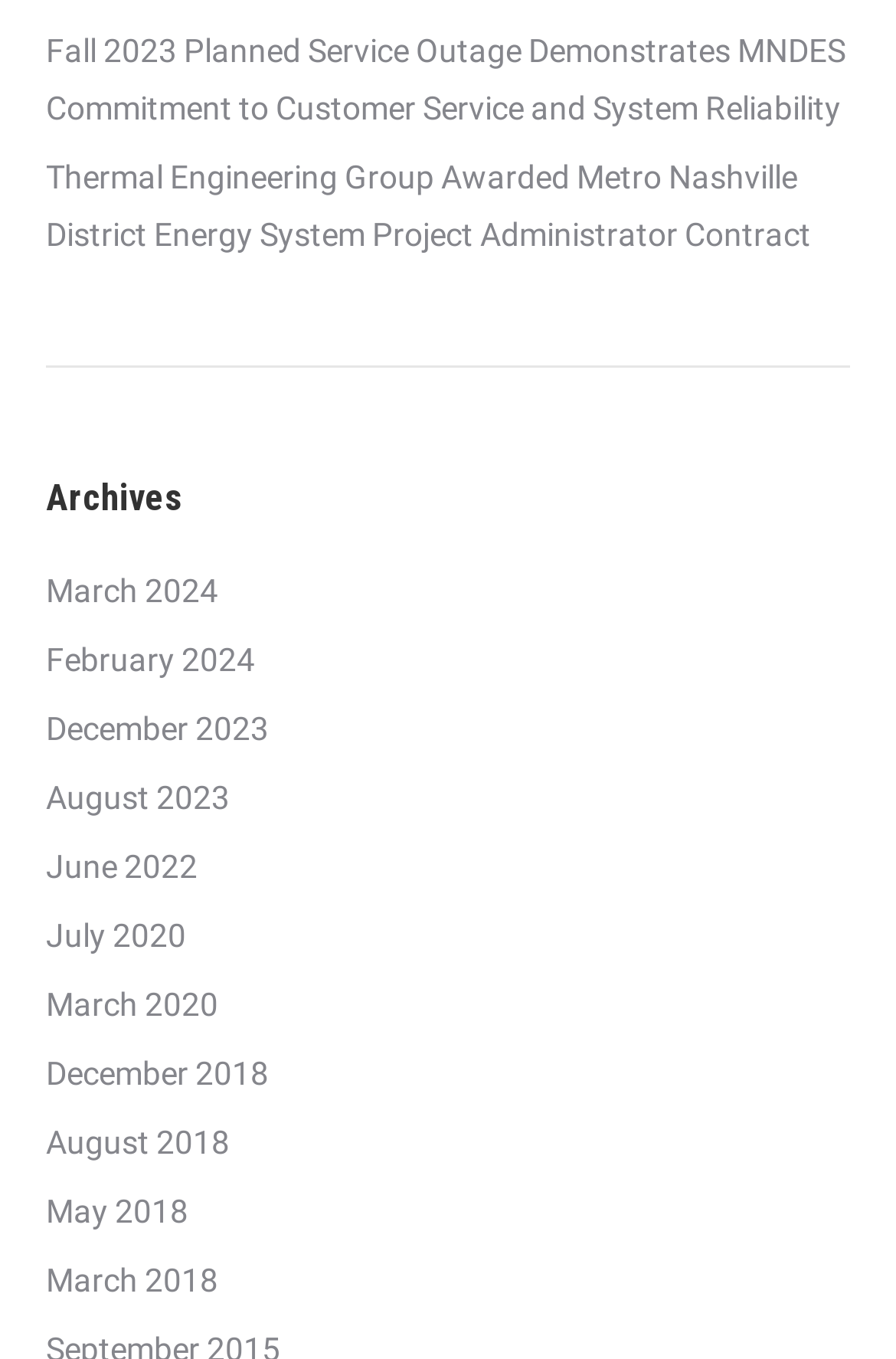Answer succinctly with a single word or phrase:
How many news items are listed on the webpage?

2